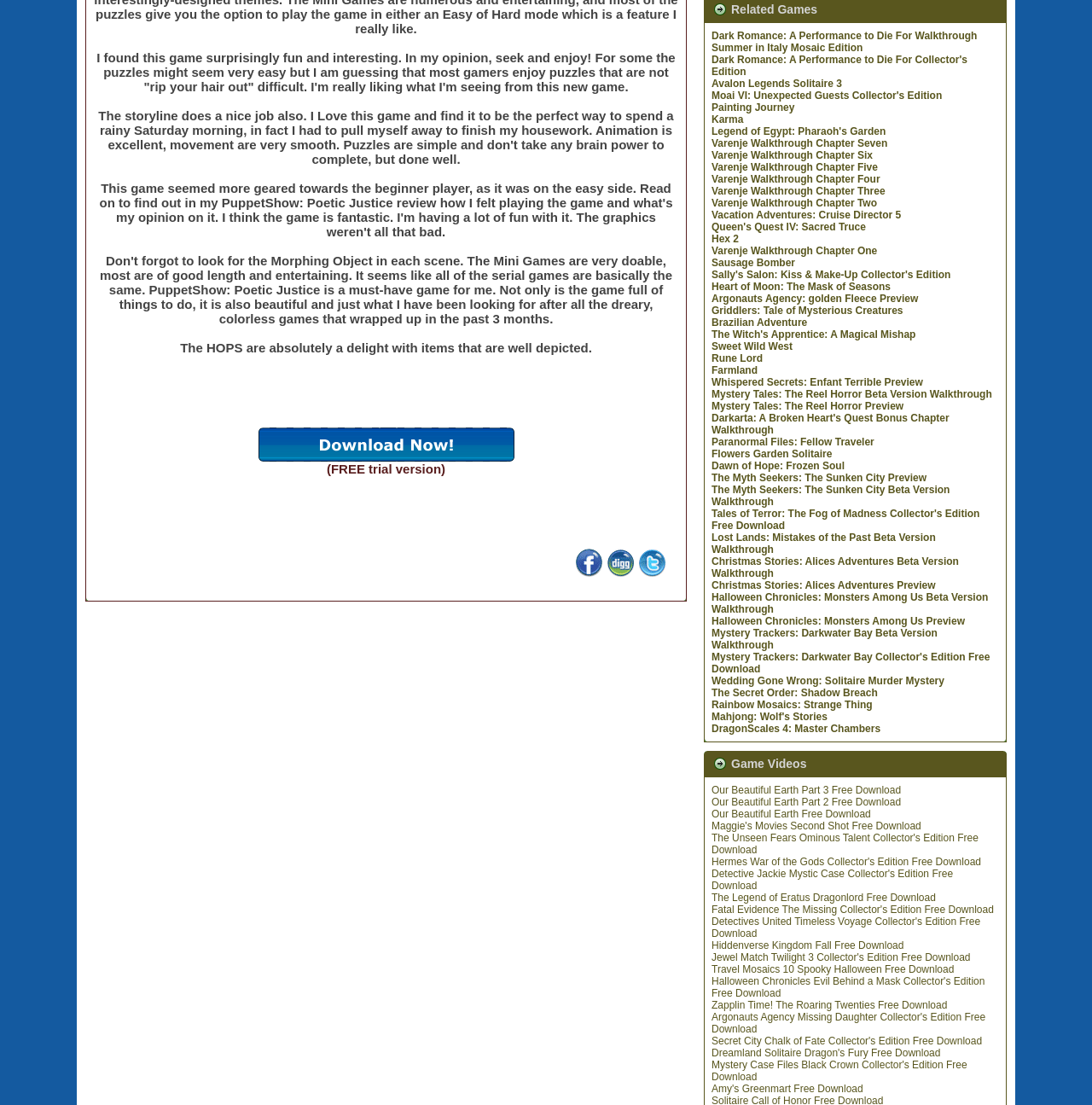Find the bounding box coordinates of the UI element according to this description: "Karma".

[0.652, 0.103, 0.681, 0.114]